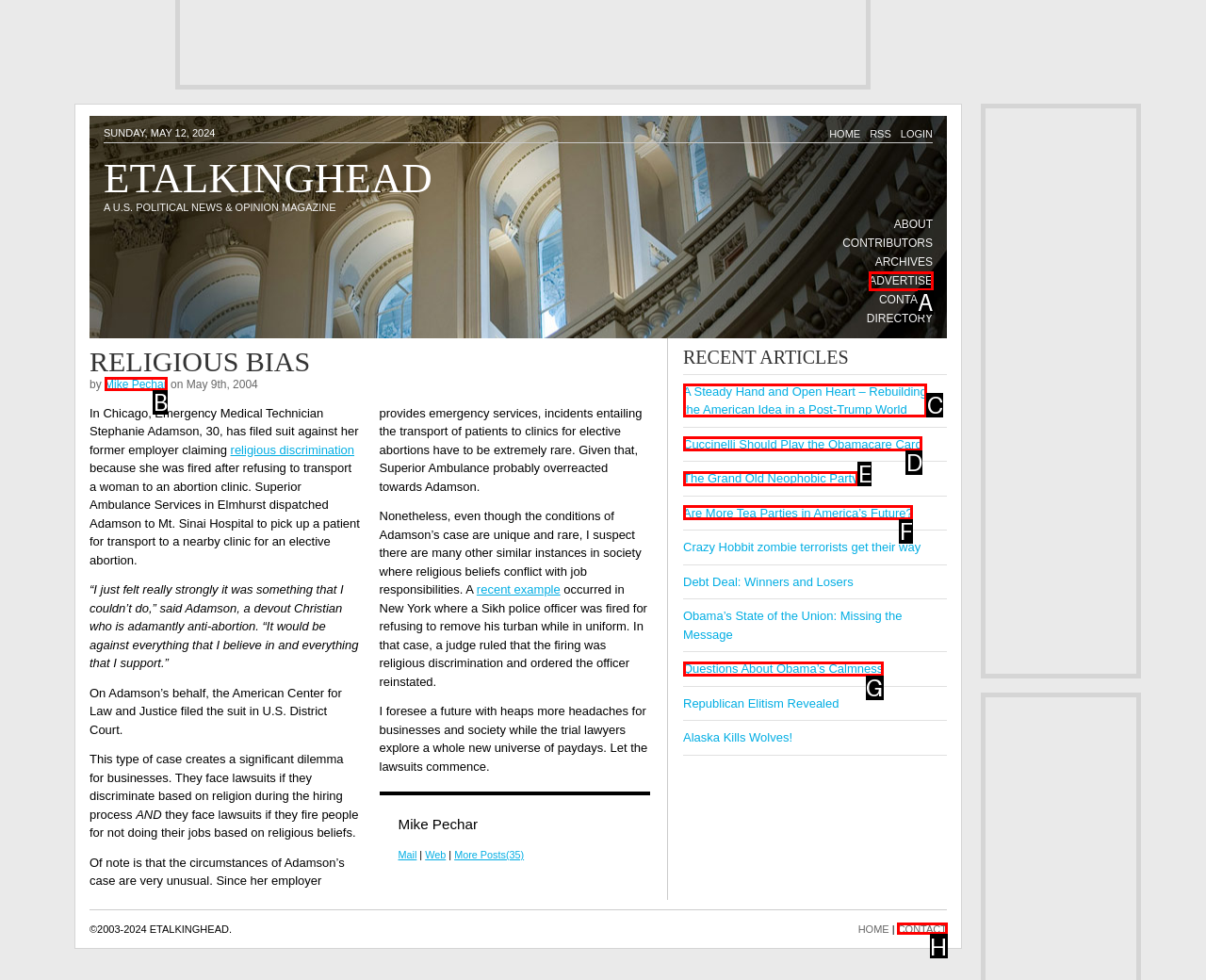Determine the option that aligns with this description: The Grand Old Neophobic Party
Reply with the option's letter directly.

E